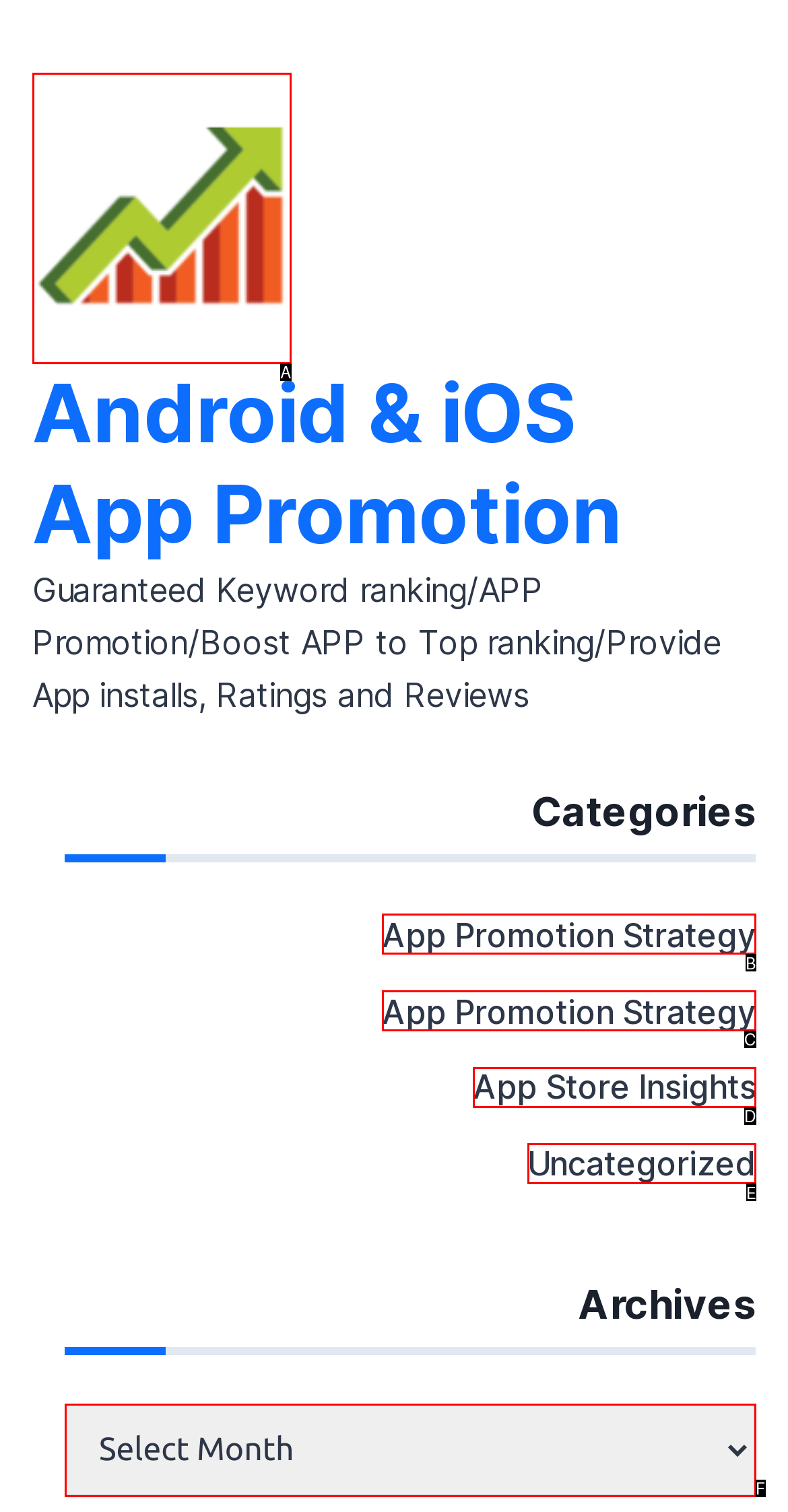Select the HTML element that corresponds to the description: Uncategorized
Reply with the letter of the correct option from the given choices.

E